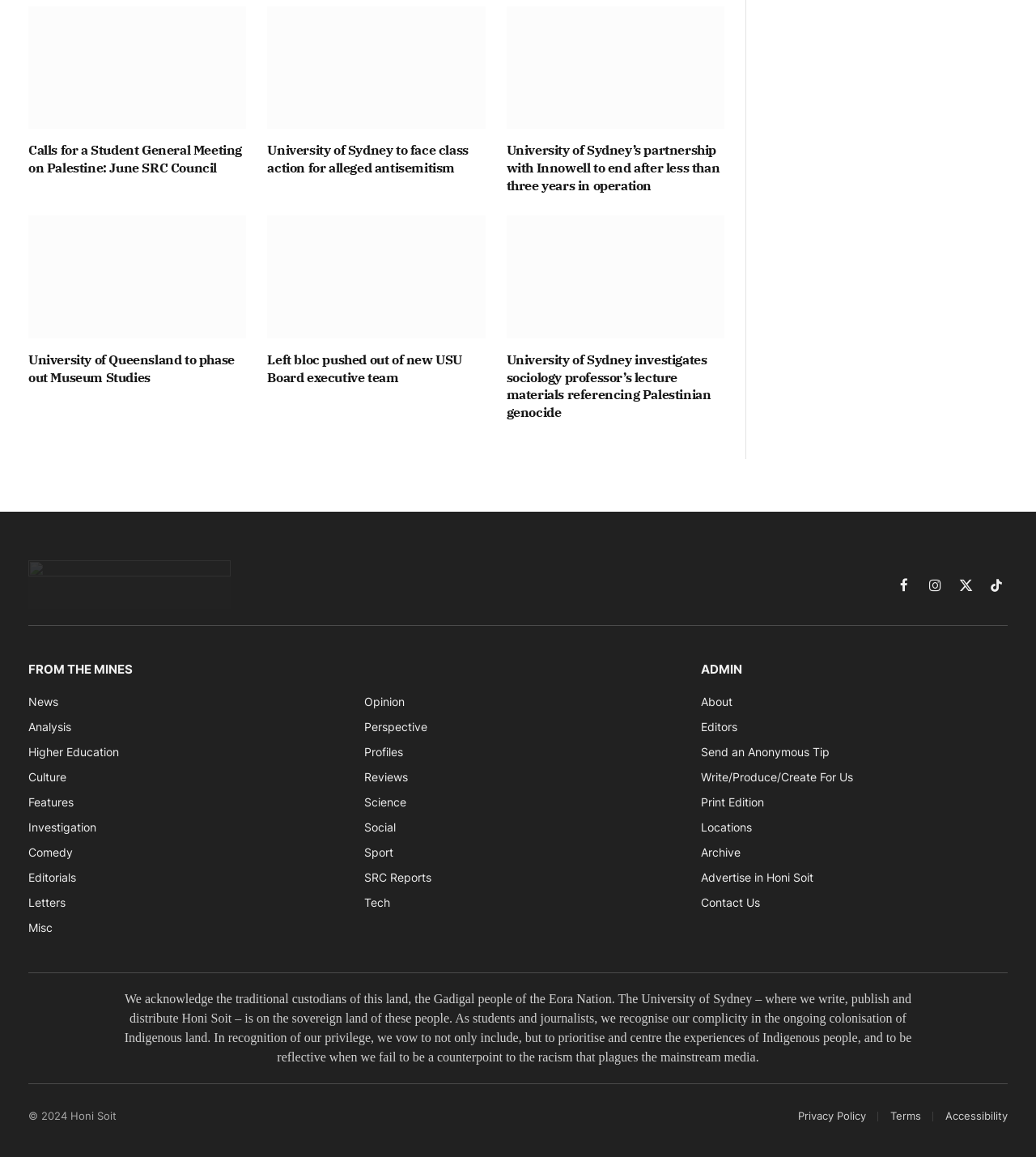Find the bounding box coordinates of the clickable area that will achieve the following instruction: "Learn more about the University of Sydney’s partnership with Innowell".

[0.489, 0.005, 0.699, 0.111]